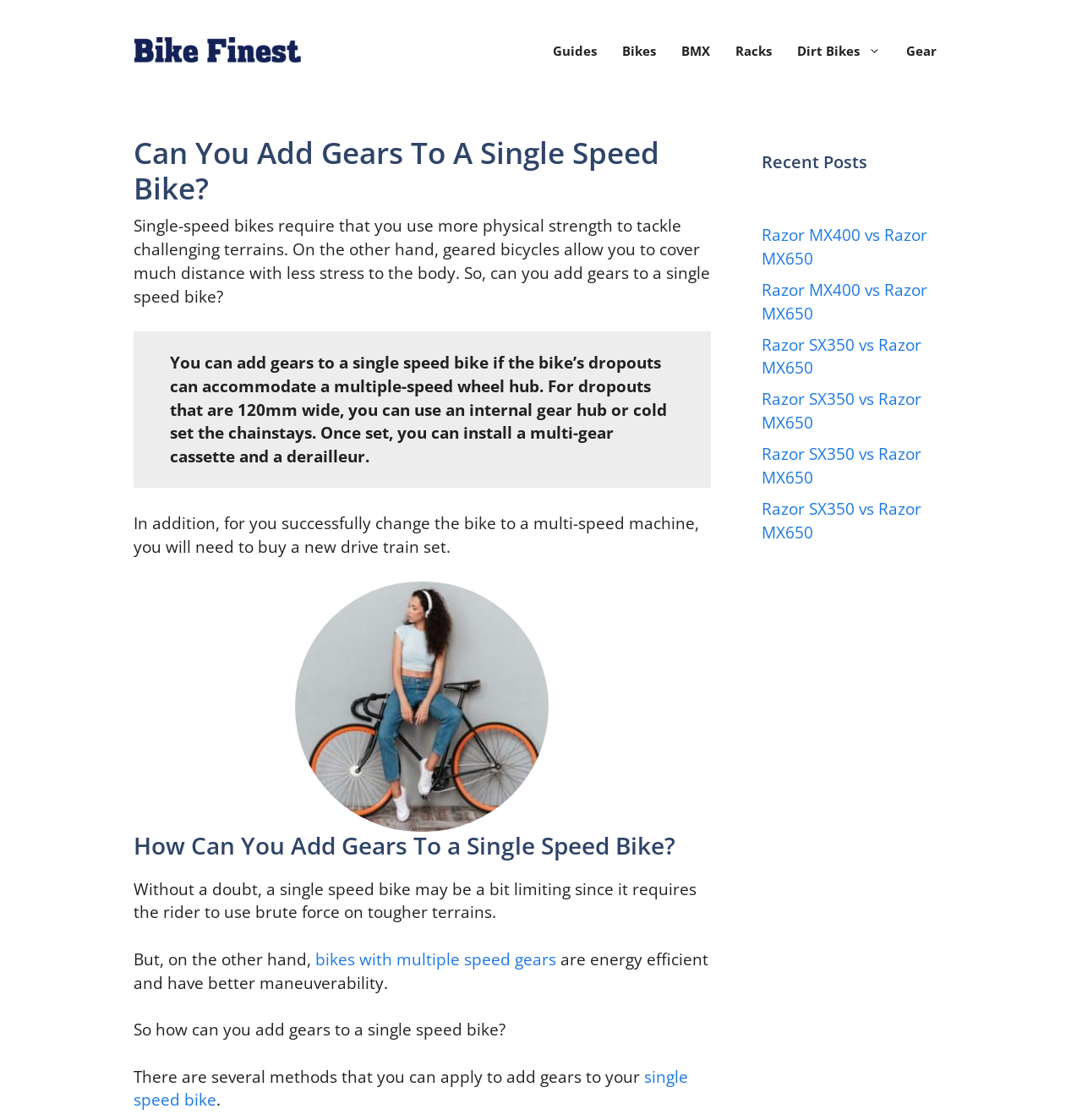Given the element description Razor SX350 vs Razor MX650, predict the bounding box coordinates for the UI element in the webpage screenshot. The format should be (top-left x, top-left y, bottom-right x, bottom-right y), and the values should be between 0 and 1.

[0.704, 0.298, 0.852, 0.338]